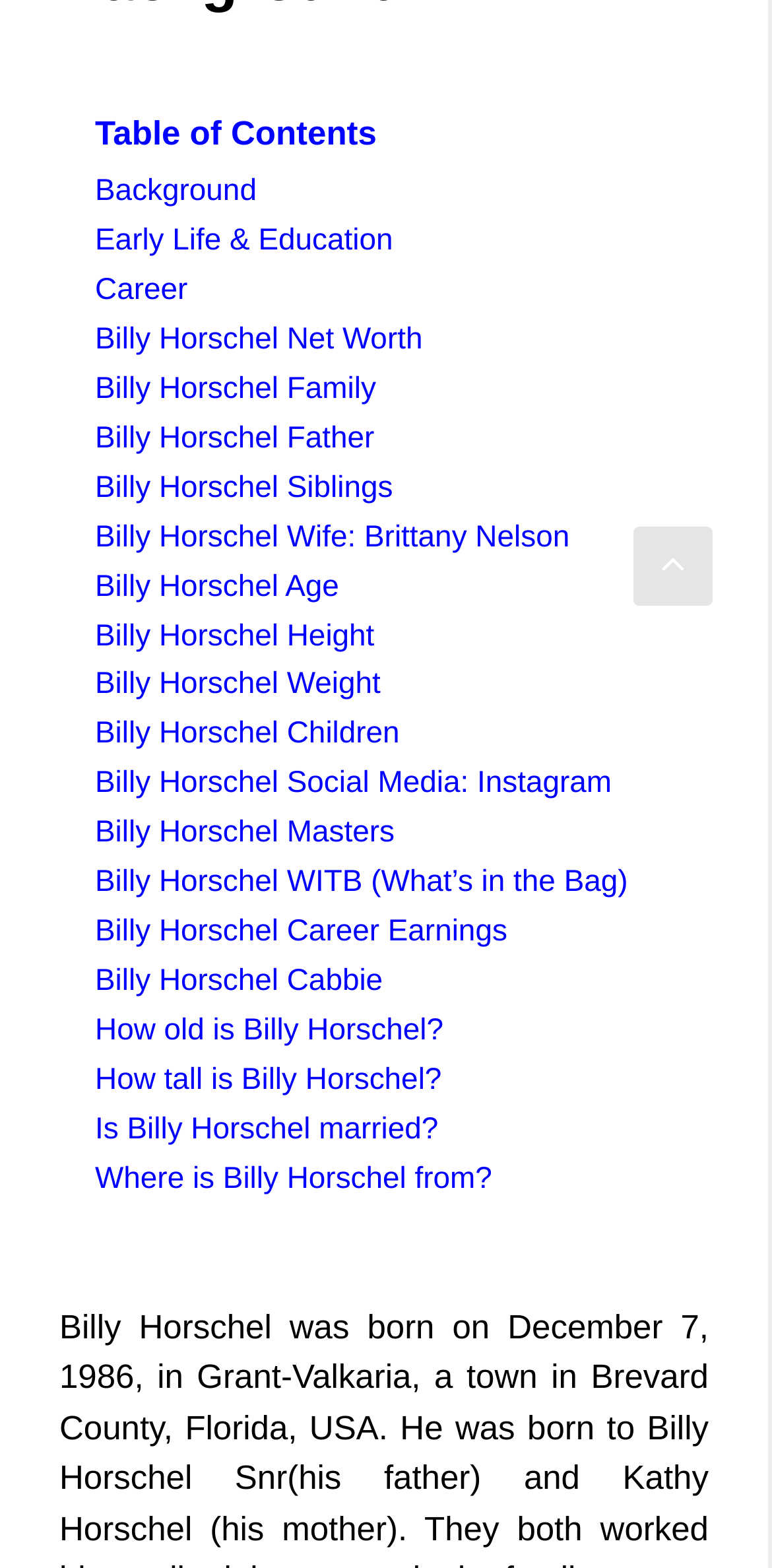Using floating point numbers between 0 and 1, provide the bounding box coordinates in the format (top-left x, top-left y, bottom-right x, bottom-right y). Locate the UI element described here: Background

[0.123, 0.111, 0.332, 0.133]